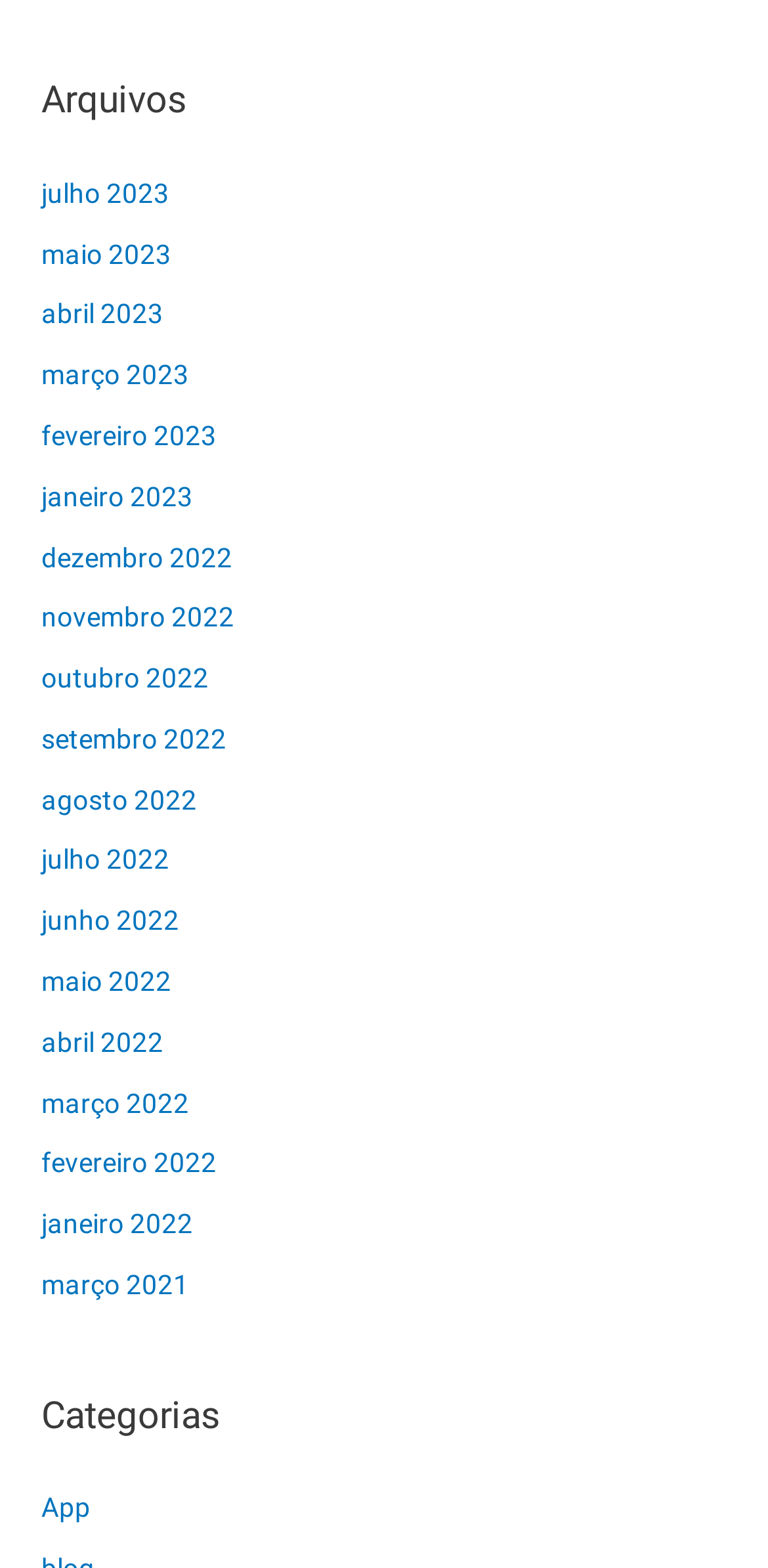How many categories are there?
Could you please answer the question thoroughly and with as much detail as possible?

I found a heading element with the text 'Categorias' and a single link element underneath it with the text 'App'. Therefore, there is only one category.